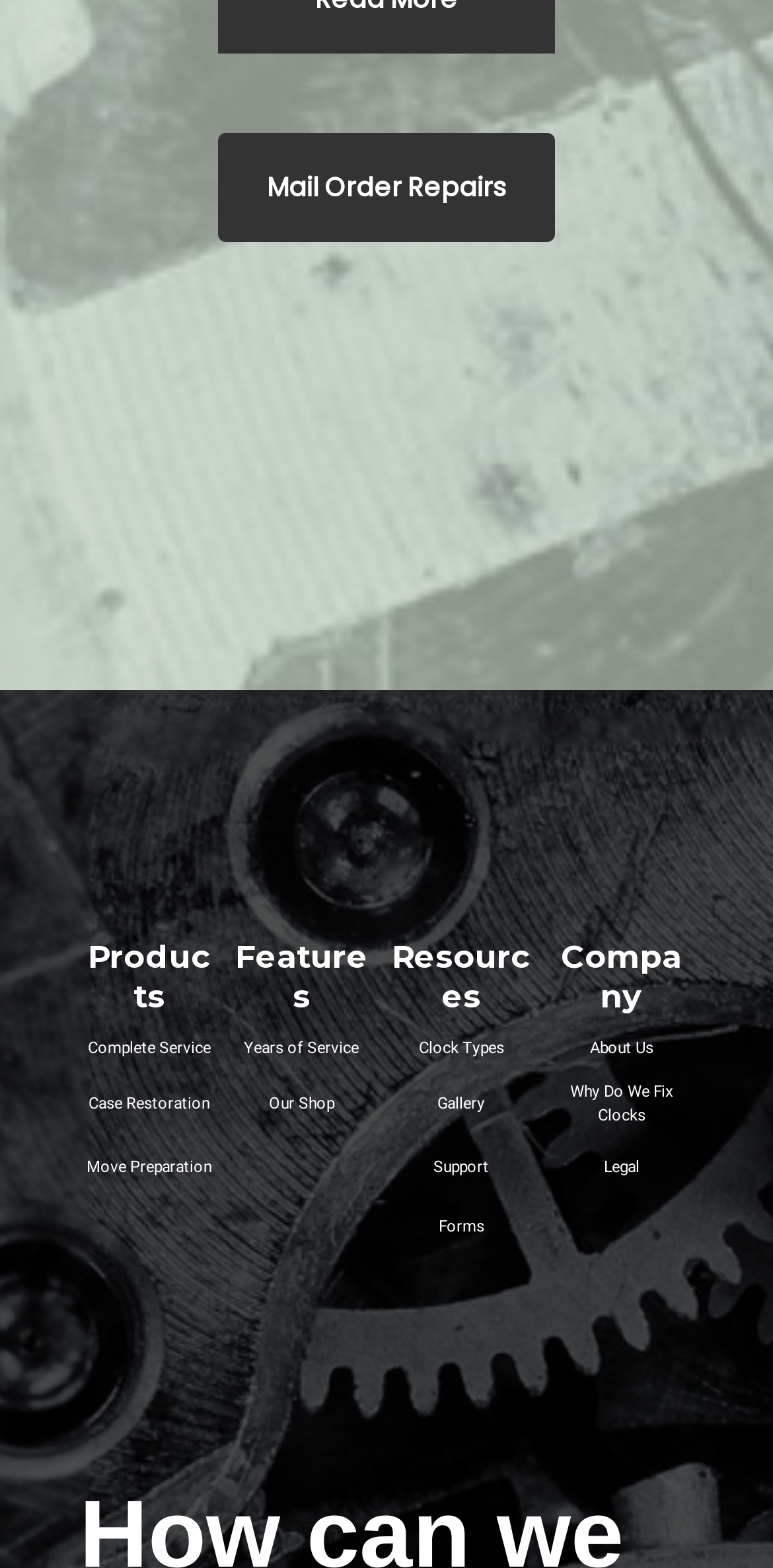What is the purpose of the 'Mail Order Repairs' link?
Give a detailed explanation using the information visible in the image.

The 'Mail Order Repairs' link is likely for customers who want to send their clocks to the company for repair. This suggests that the company offers a mail-order repair service, where customers can send their clocks to be fixed and then returned to them.